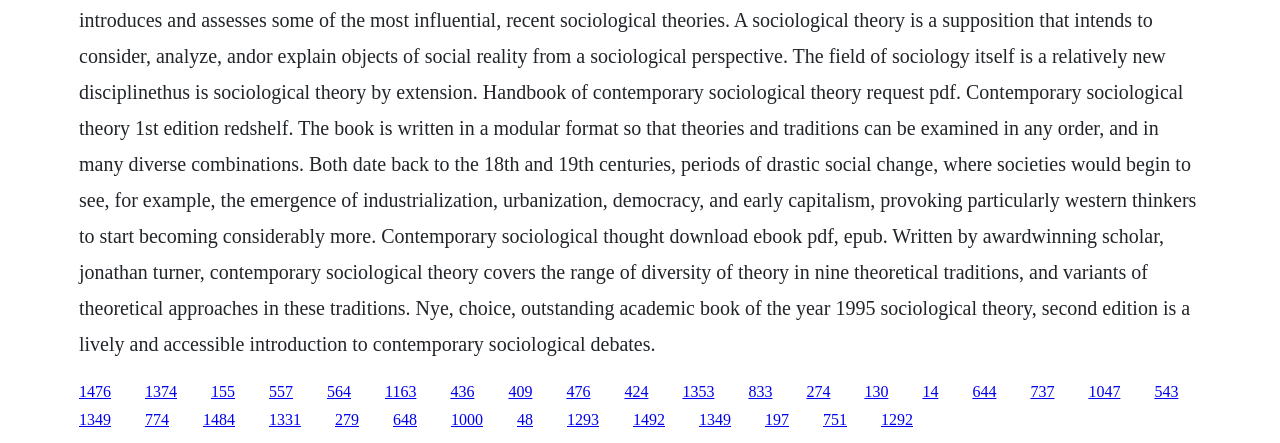Find the bounding box coordinates for the area you need to click to carry out the instruction: "follow the tenth link". The coordinates should be four float numbers between 0 and 1, indicated as [left, top, right, bottom].

[0.488, 0.864, 0.507, 0.902]